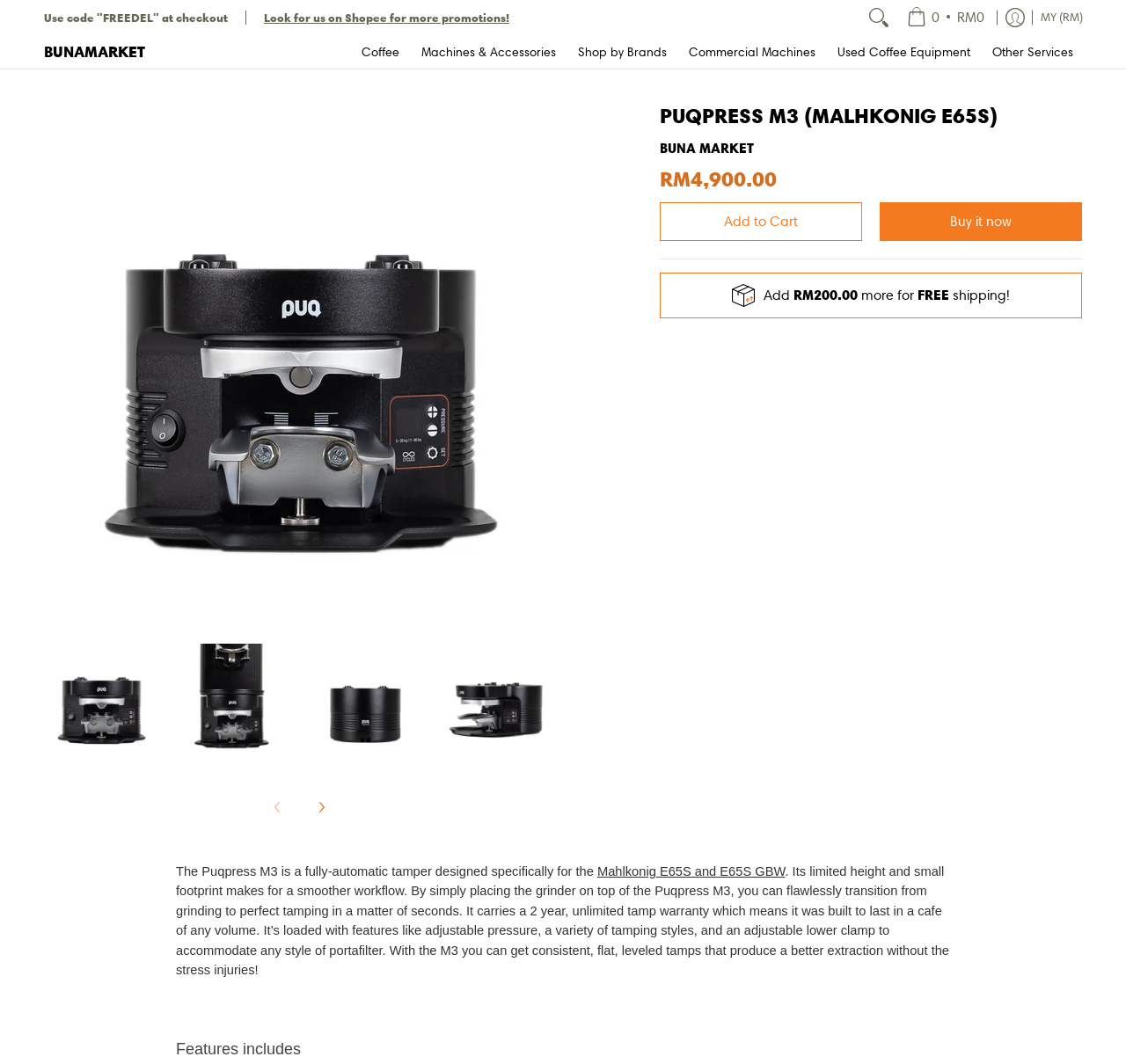Explain the webpage's layout and main content in detail.

The webpage is about the Puqpress M3, a fully-automatic tamper designed for the Mahlkonig E65S and E65S GBW. At the top, there is a navigation menu with links to "Cart", "Log in", and "Update store currency". Below this, there is a banner with a promotional code "FREEDEL" and a link to Shopee for more promotions.

On the left side, there is a main menu with links to "Coffee", "Machines & Accessories", "Shop by Brands", "Commercial Machines", "Used Coffee Equipment", and "Other Services". 

In the center, there is a large image of the Puqpress M3, accompanied by several smaller images showcasing the product from different angles. Below the images, there is a heading with the product name and price, "RM4,900.00". There are also buttons to "Add to Cart" and "Buy it now".

To the right of the product images, there is a section with a heading "RM200.00" and text describing a promotion for free shipping. Below this, there is a detailed product description, which explains the features and benefits of the Puqpress M3, including its adjustable pressure, variety of tamping styles, and adjustable lower clamp. The description also mentions the product's warranty and its ability to produce consistent, flat, leveled tamps for better extraction.